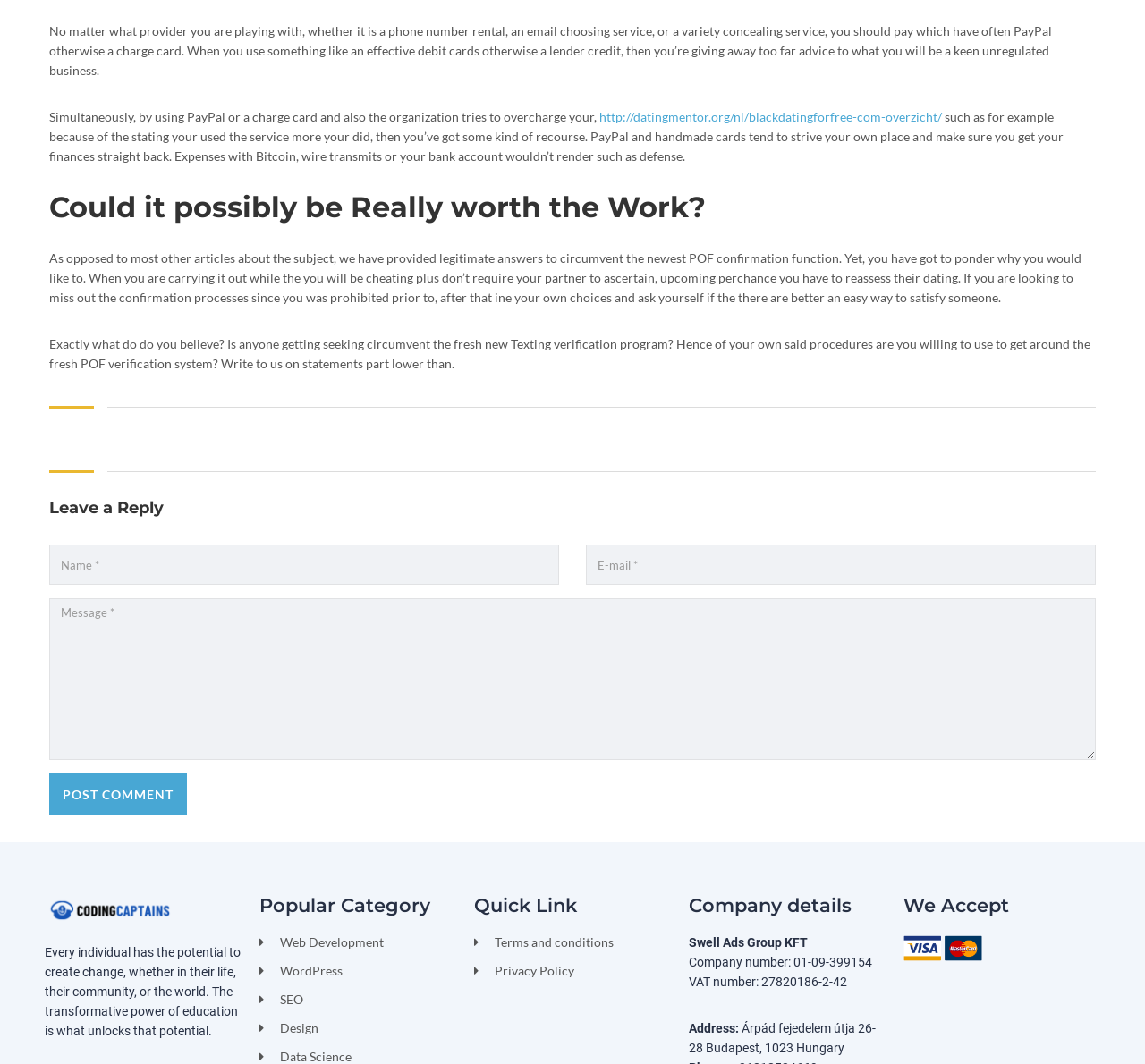What is the company name mentioned on the webpage?
By examining the image, provide a one-word or phrase answer.

Swell Ads Group KFT